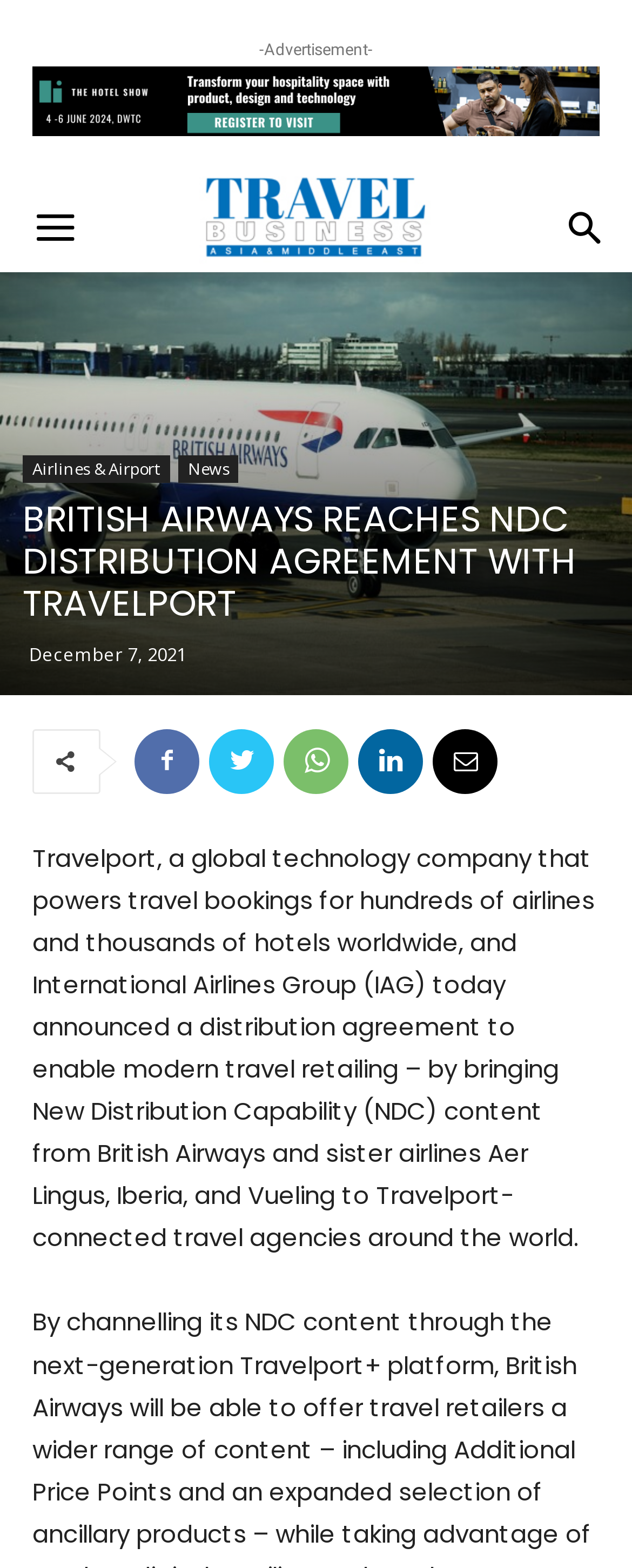Predict the bounding box coordinates for the UI element described as: "Airlines & Airport". The coordinates should be four float numbers between 0 and 1, presented as [left, top, right, bottom].

[0.036, 0.29, 0.269, 0.307]